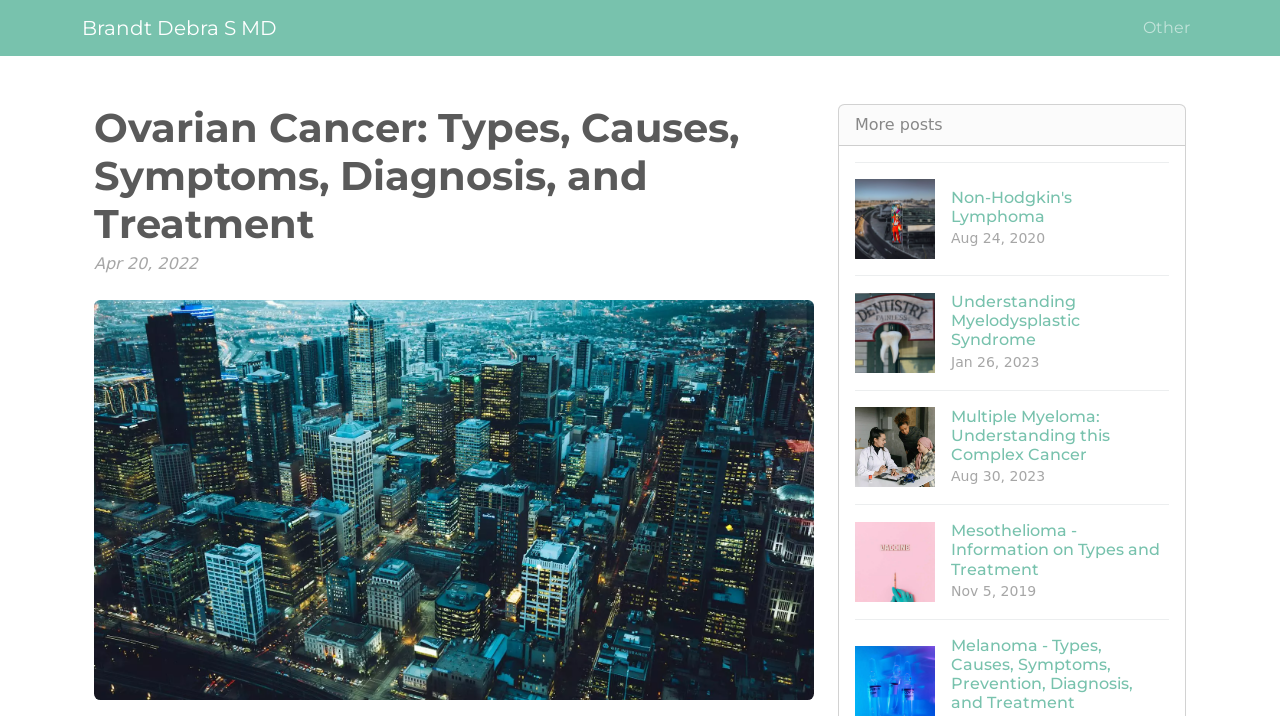Using the given description, provide the bounding box coordinates formatted as (top-left x, top-left y, bottom-right x, bottom-right y), with all values being floating point numbers between 0 and 1. Description: Other

[0.887, 0.011, 0.936, 0.067]